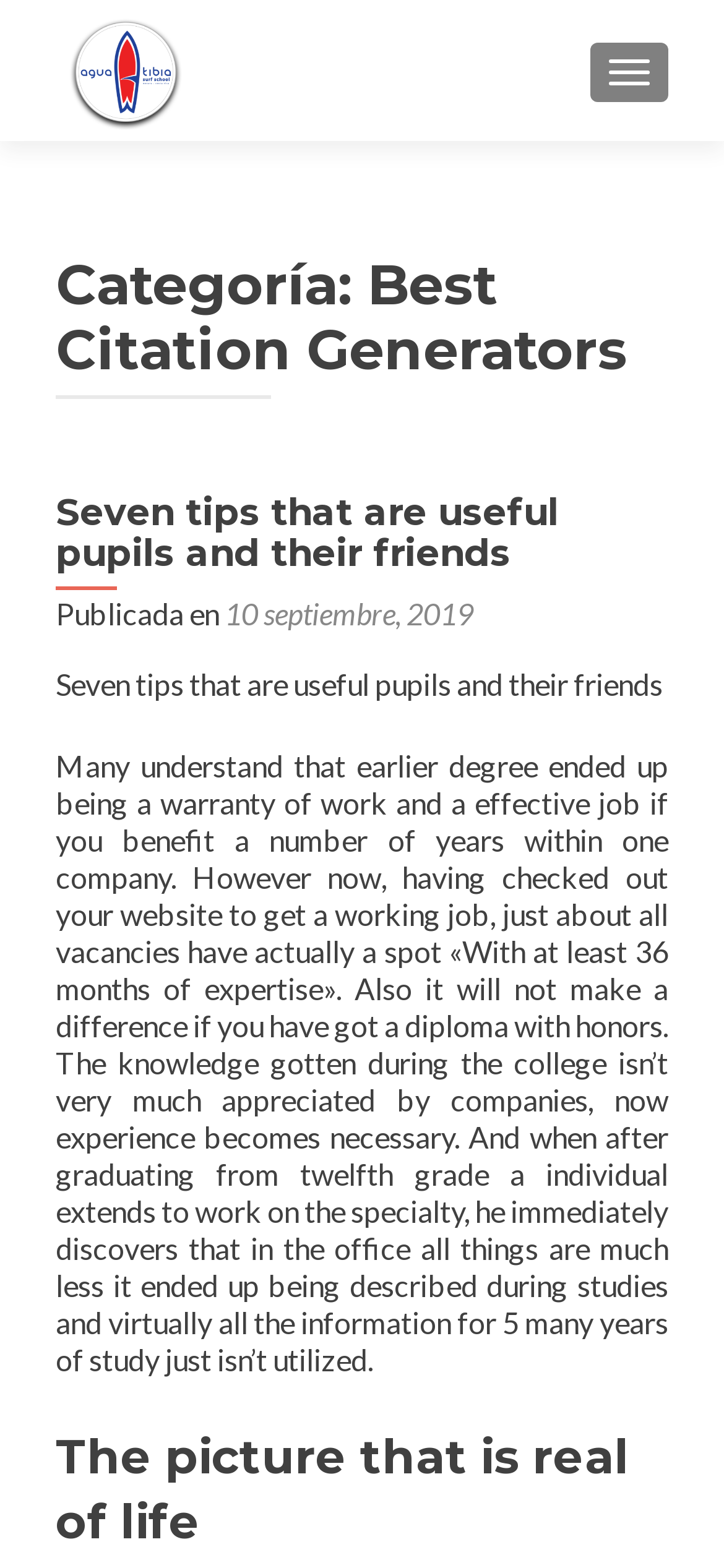What is the name of the website?
Using the image as a reference, answer the question in detail.

I determined the name of the website by looking at the link element with the text 'AguaTibia' which is a child element of the Root Element.